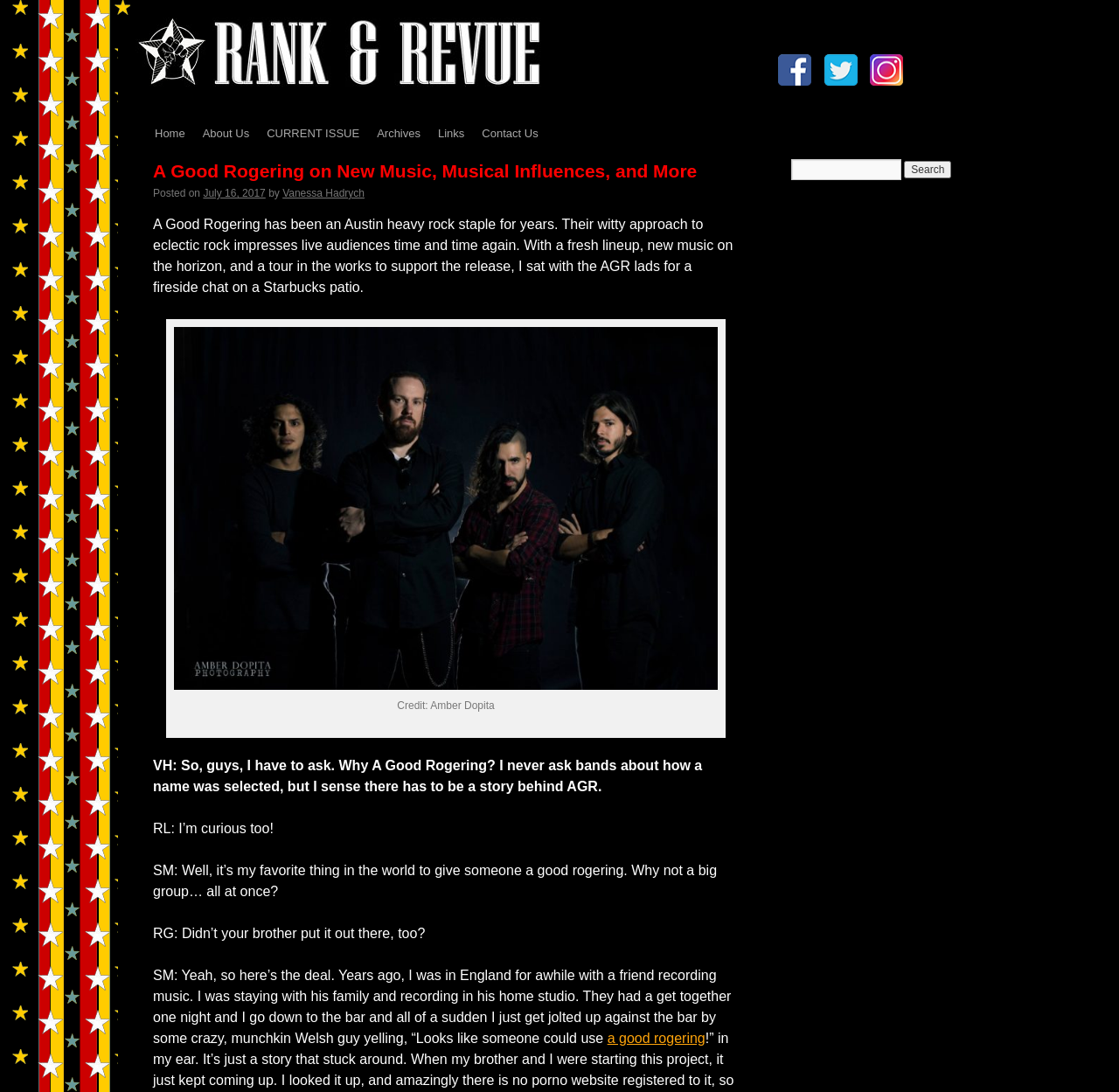Identify and provide the bounding box coordinates of the UI element described: "Home". The coordinates should be formatted as [left, top, right, bottom], with each number being a float between 0 and 1.

[0.13, 0.107, 0.173, 0.138]